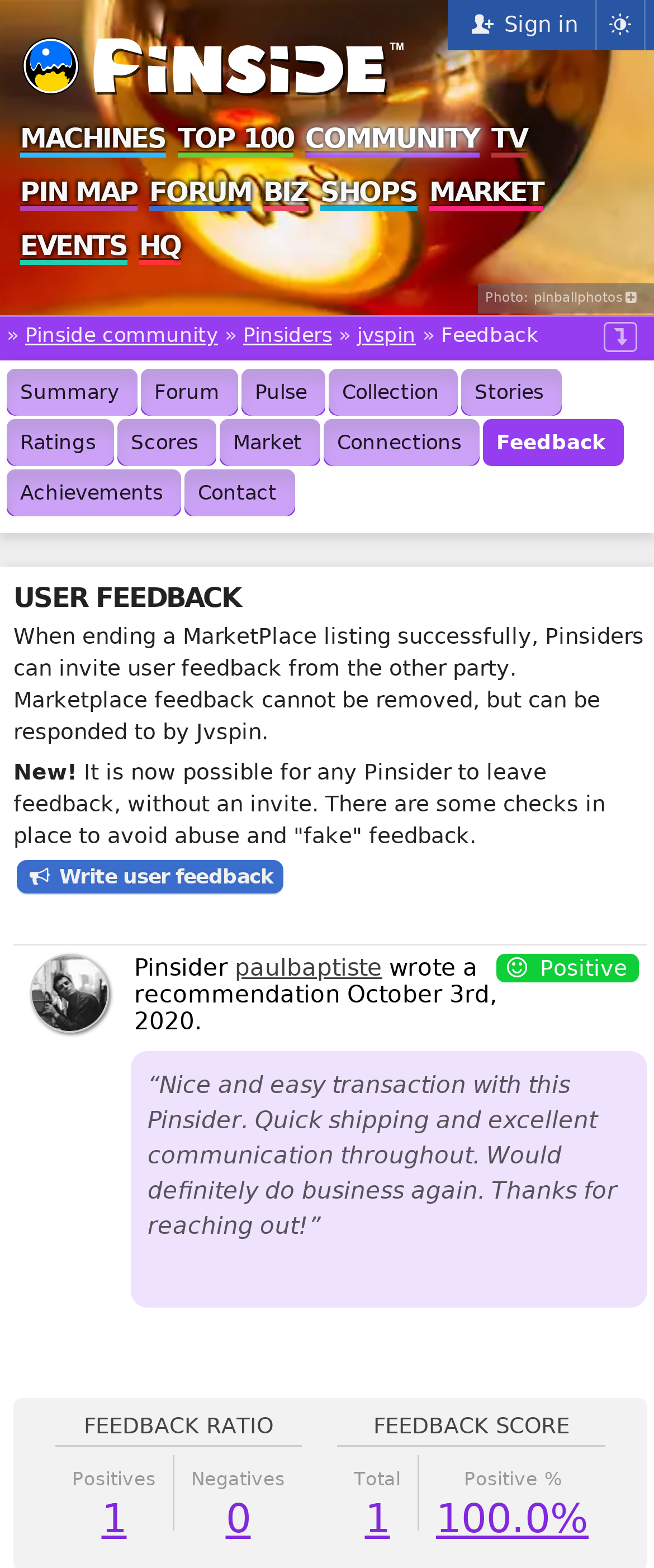Locate the bounding box coordinates of the element I should click to achieve the following instruction: "View JBL Xtreme 3 product details".

None